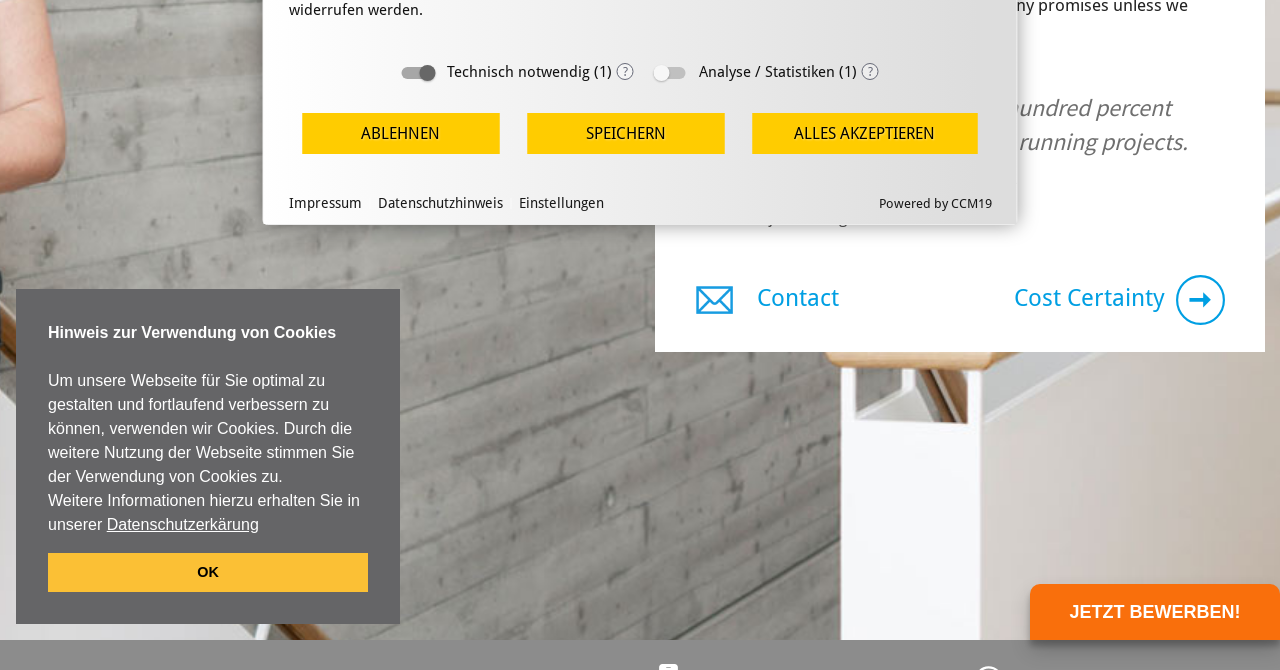Using the given element description, provide the bounding box coordinates (top-left x, top-left y, bottom-right x, bottom-right y) for the corresponding UI element in the screenshot: Powered by CCM19

[0.686, 0.293, 0.775, 0.315]